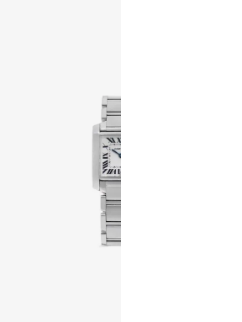Respond to the question below with a concise word or phrase:
What material is the bracelet made of?

Stainless steel